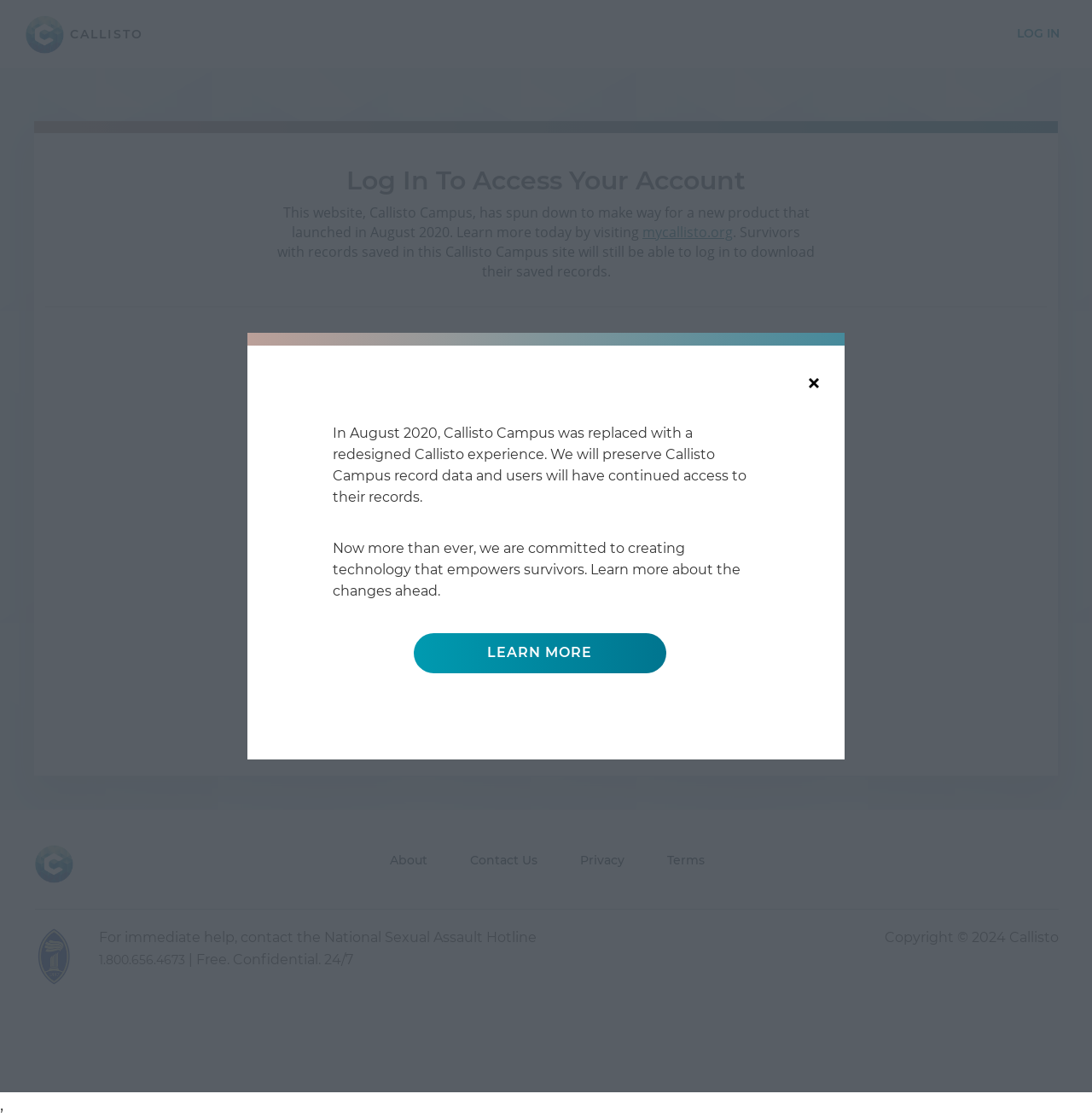What is the main title displayed on this webpage?

Log In To Access Your Account